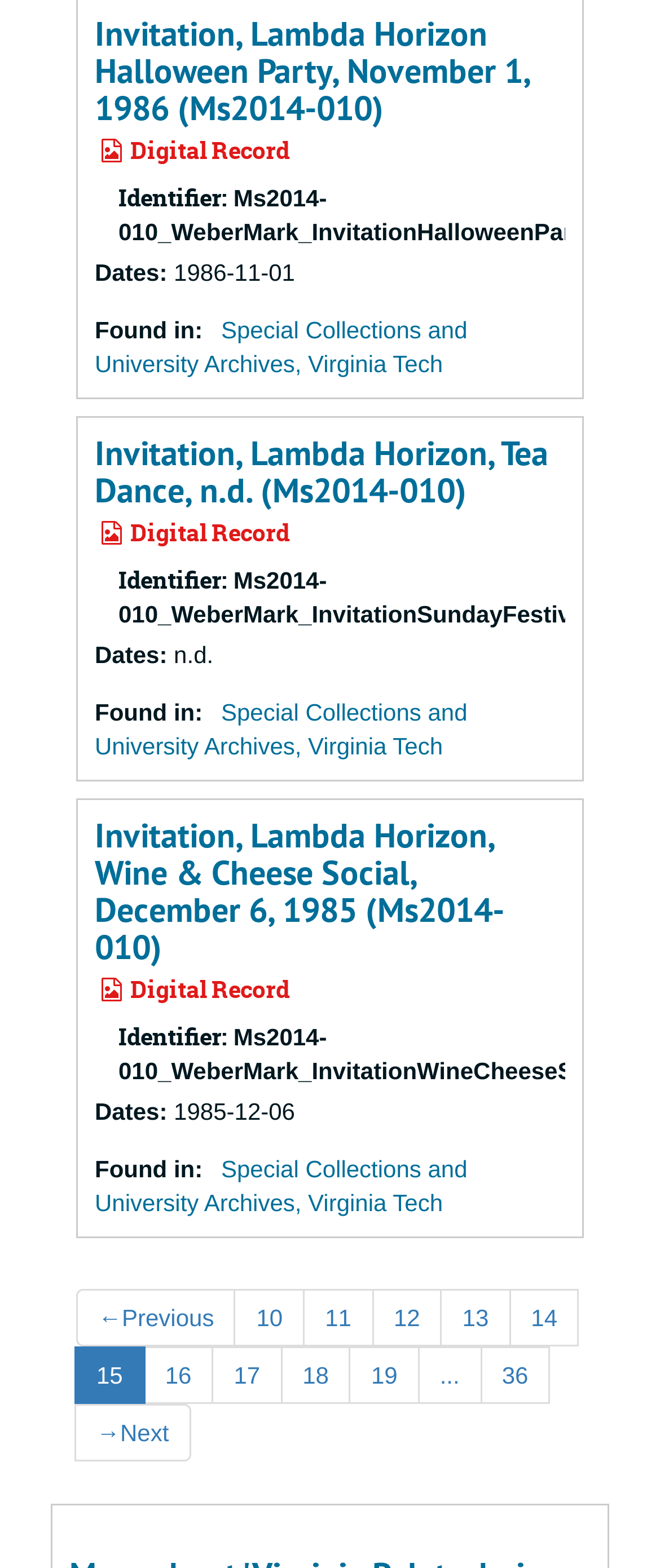Locate the bounding box coordinates of the element that should be clicked to fulfill the instruction: "Request a quote".

None